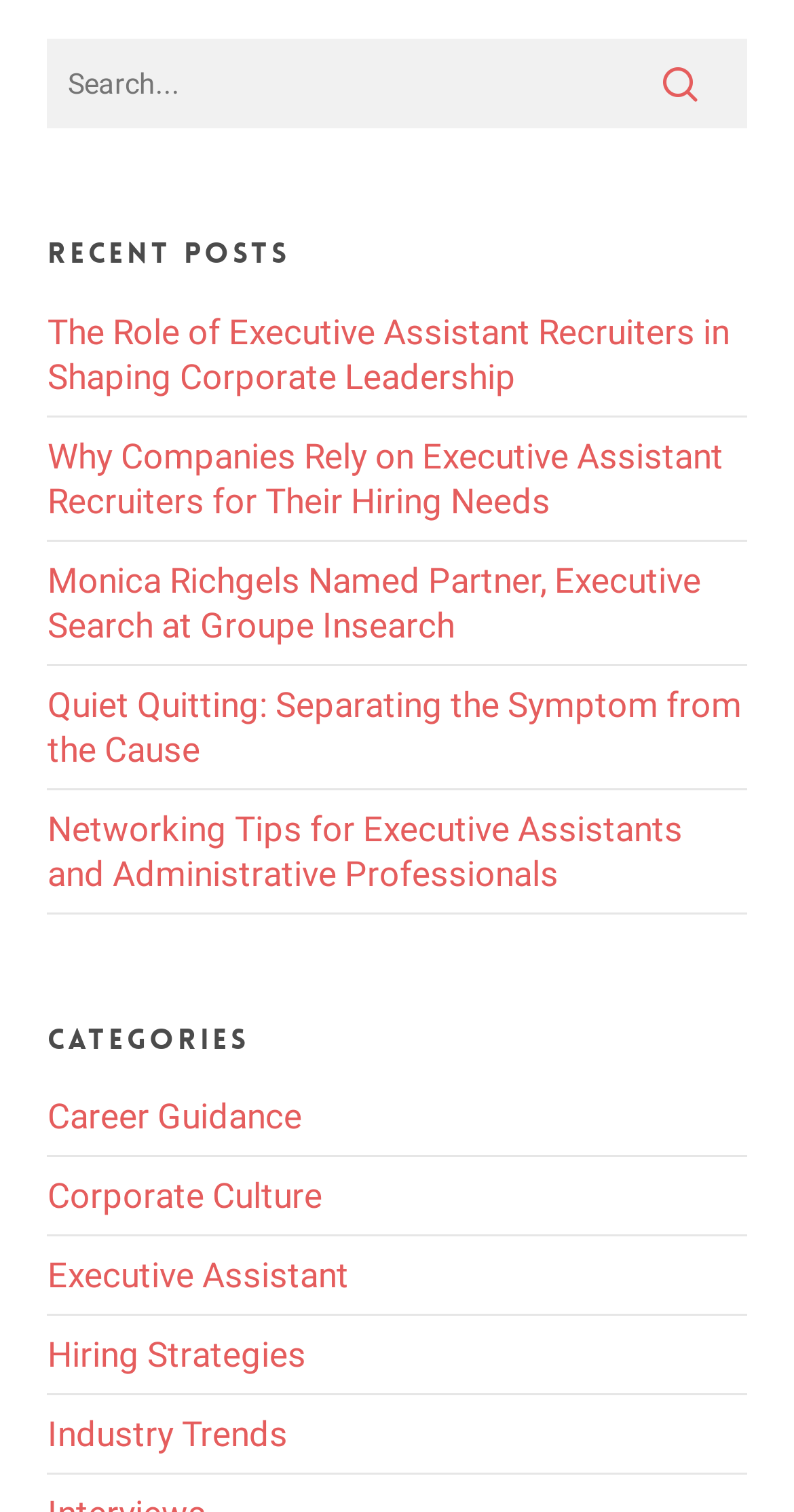Find the bounding box coordinates of the clickable area that will achieve the following instruction: "browse the category of career guidance".

[0.06, 0.724, 0.94, 0.765]